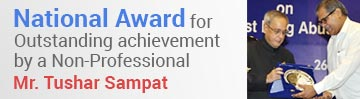List and describe all the prominent features within the image.

The image celebrates Mr. Tushar Sampat being awarded the National Award for Outstanding Achievement by a Non-Professional. He is depicted in a formal setting, receiving a plaque from a dignitary, likely during an award ceremony. The text prominently highlights the significance of the award, emphasizing Tushar's notable contributions in his field, despite not being a professional in the traditional sense. This recognition reflects the esteem in which he is held for his exceptional efforts and achievements outside the conventional professional framework. The background hints at a ceremonial atmosphere, capturing a moment of honor and accomplishment.